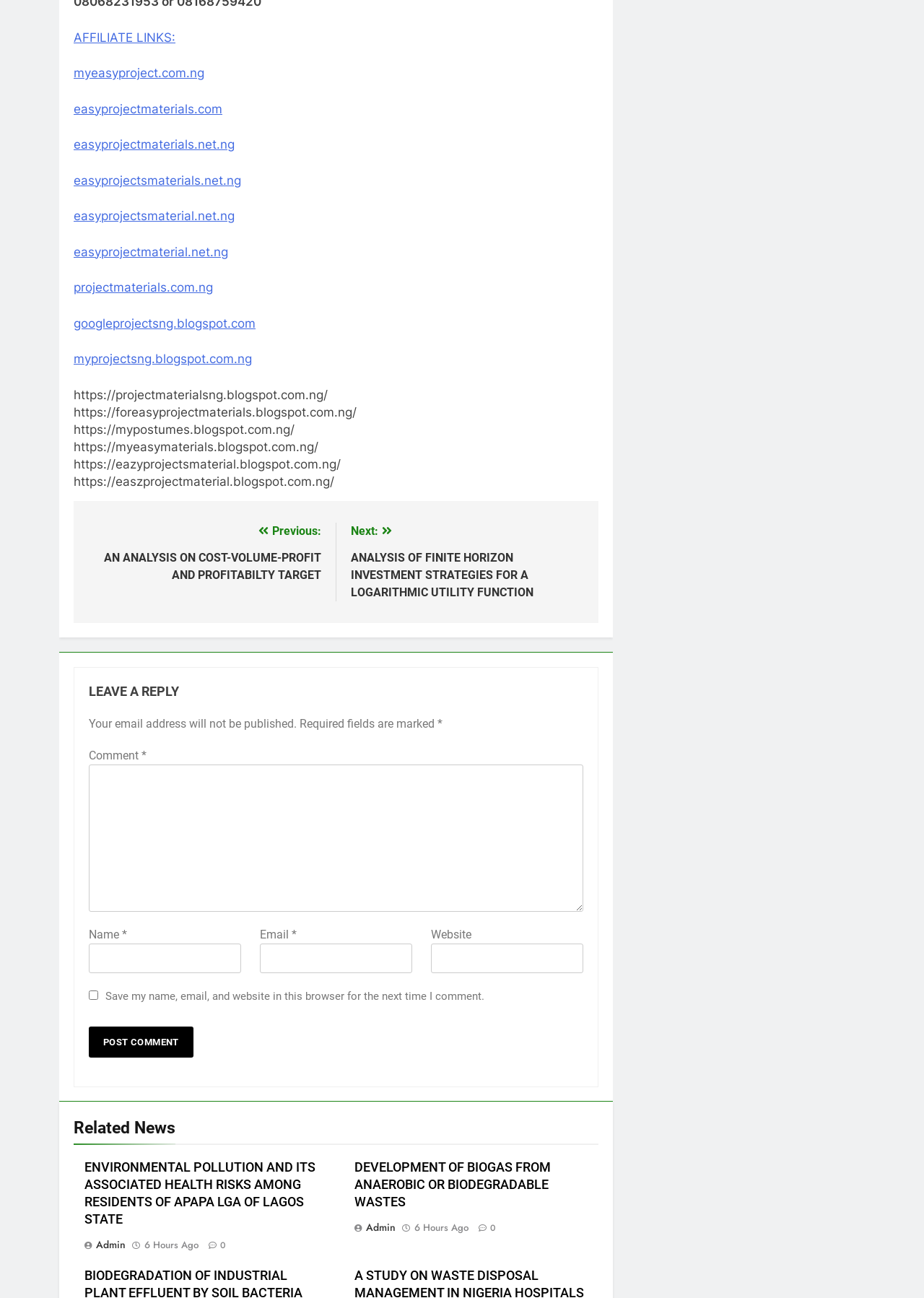Using the information in the image, give a detailed answer to the following question: How many hours ago were the related news articles posted?

The related news articles were posted 6 hours ago, as indicated by the timestamp '6 Hours Ago' below each article.